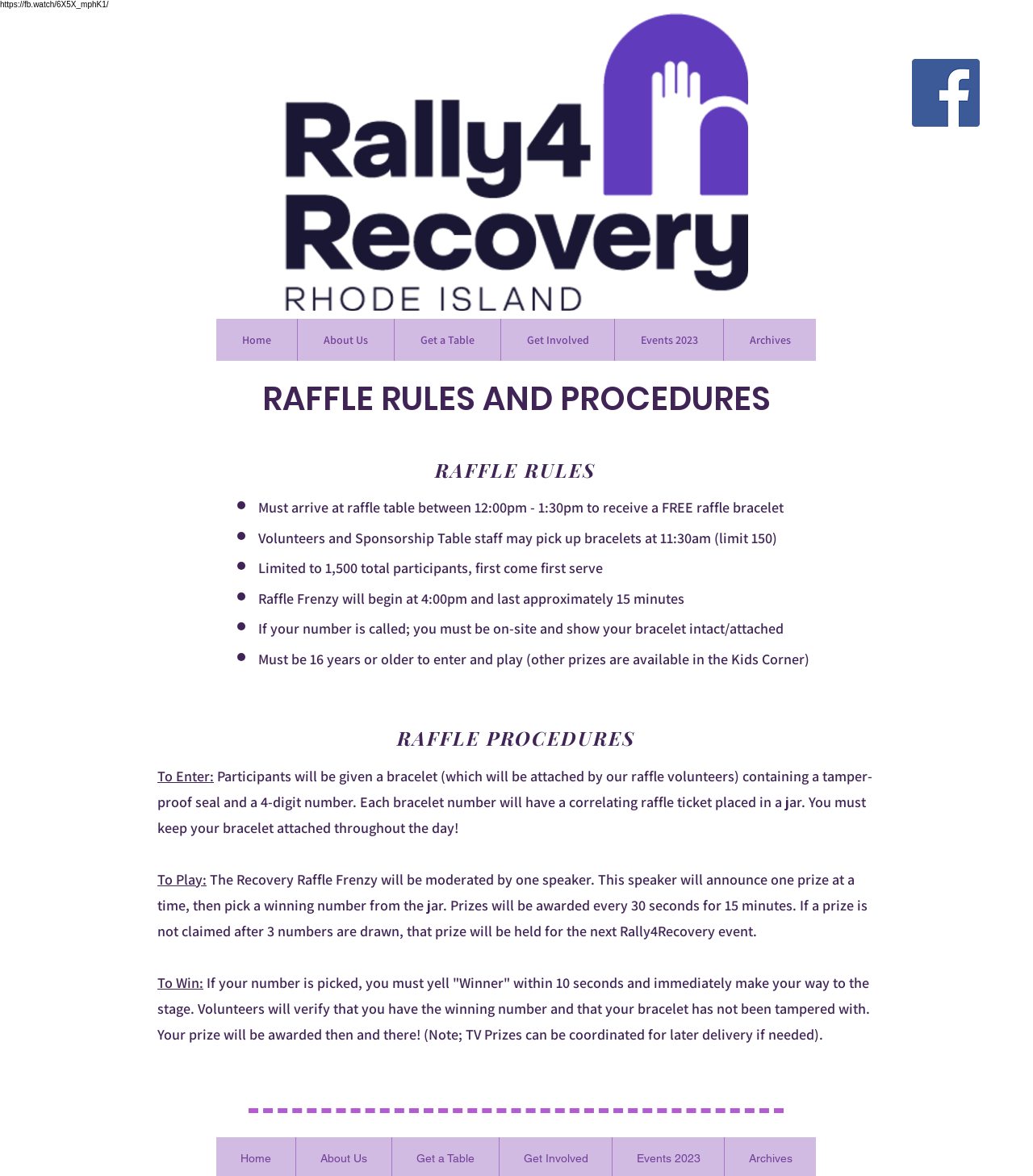Please extract the primary headline from the webpage.

RAFFLE RULES AND PROCEDURES